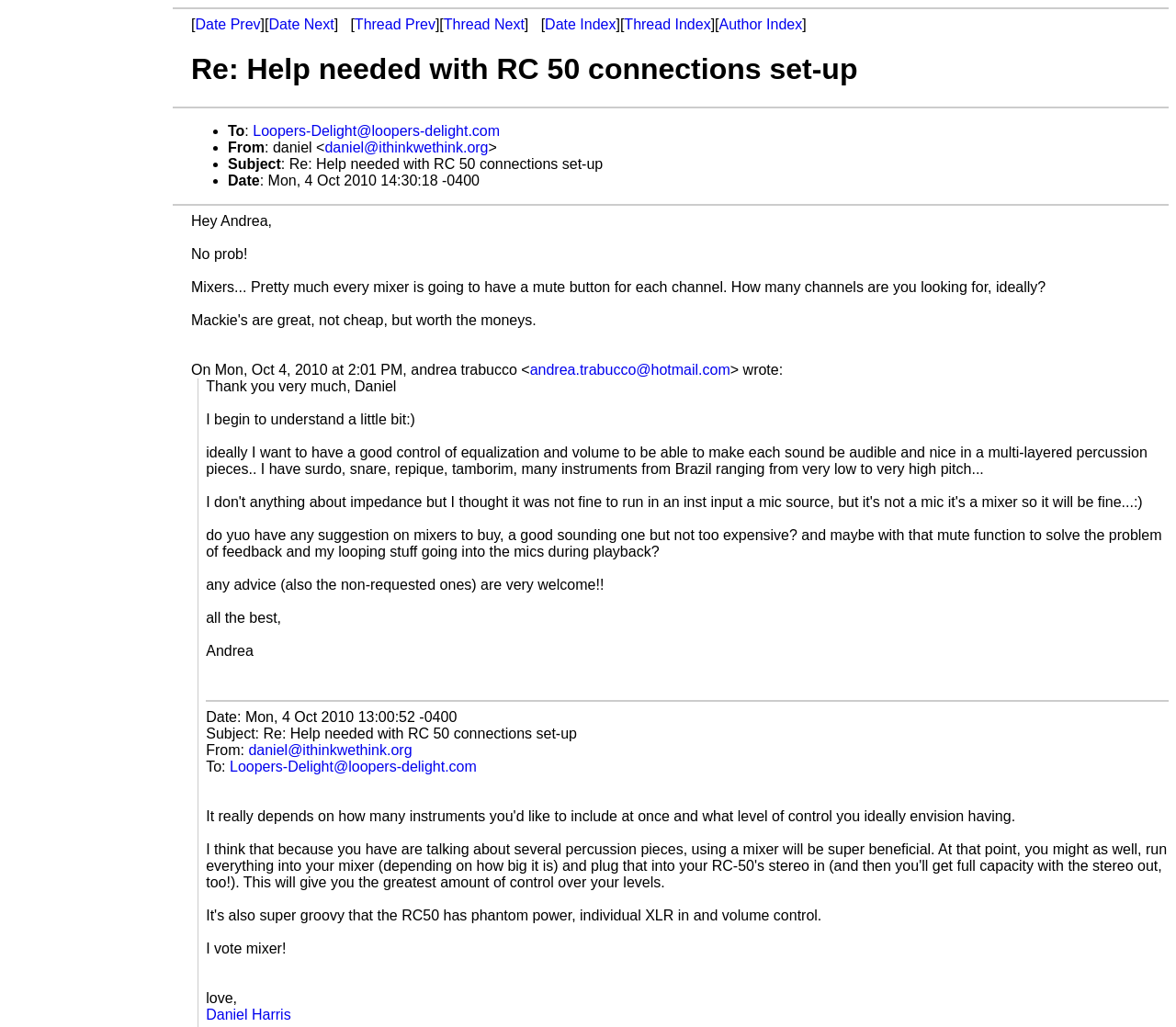Predict the bounding box coordinates of the area that should be clicked to accomplish the following instruction: "Click on 'daniel@ithinkwethink.org'". The bounding box coordinates should consist of four float numbers between 0 and 1, i.e., [left, top, right, bottom].

[0.276, 0.136, 0.415, 0.151]